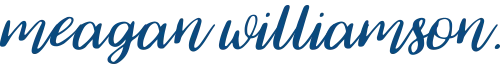Provide a single word or phrase to answer the given question: 
What is the font style of the text?

Flowing cursive